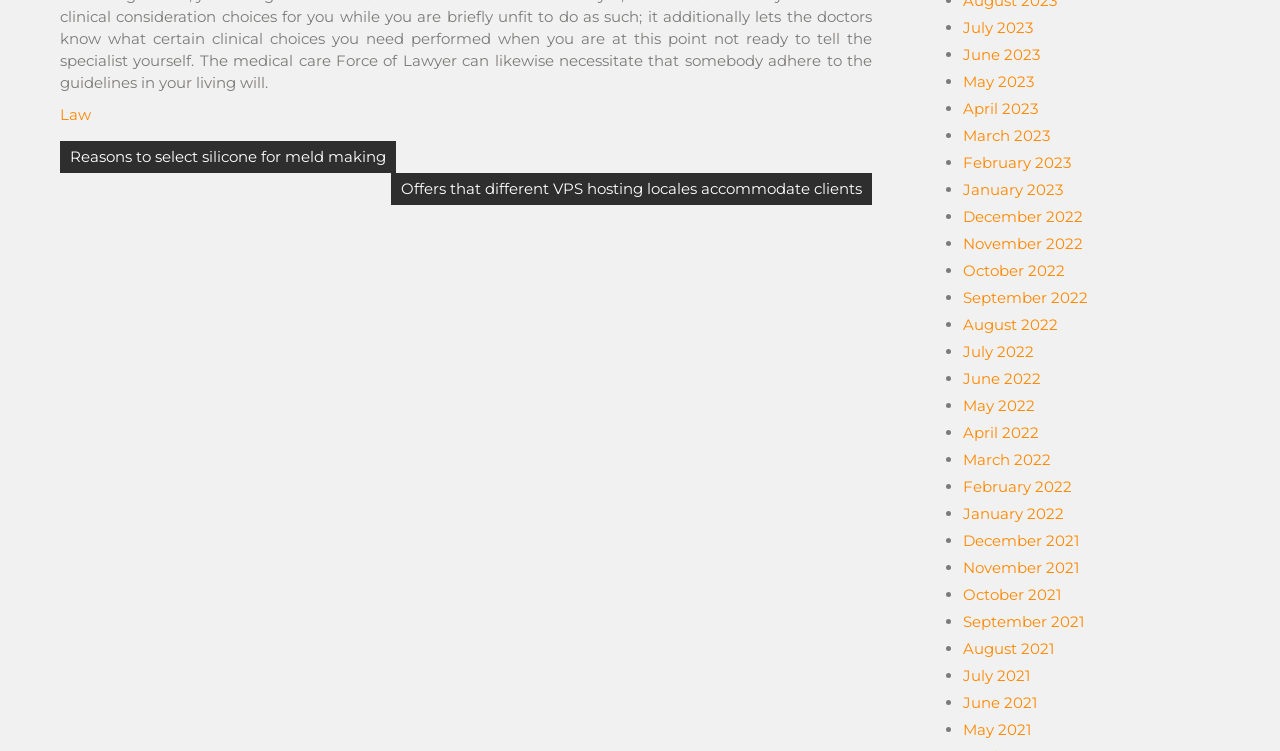Identify the bounding box coordinates for the element you need to click to achieve the following task: "Browse posts from January 2022". The coordinates must be four float values ranging from 0 to 1, formatted as [left, top, right, bottom].

[0.752, 0.672, 0.831, 0.697]